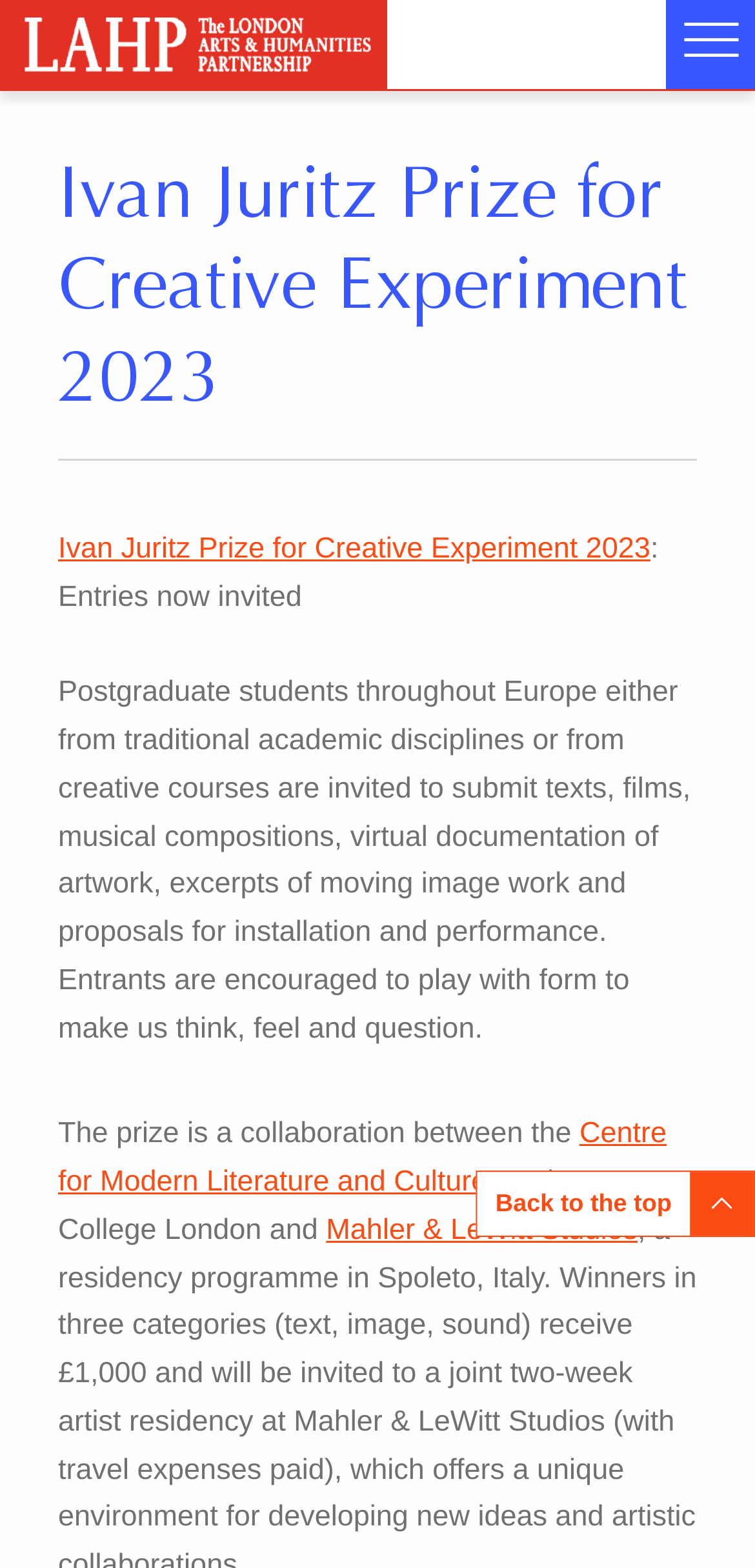Kindly determine the bounding box coordinates of the area that needs to be clicked to fulfill this instruction: "Click the 'Ivan Juritz Prize for Creative Experiment 2023' link".

[0.077, 0.34, 0.861, 0.361]